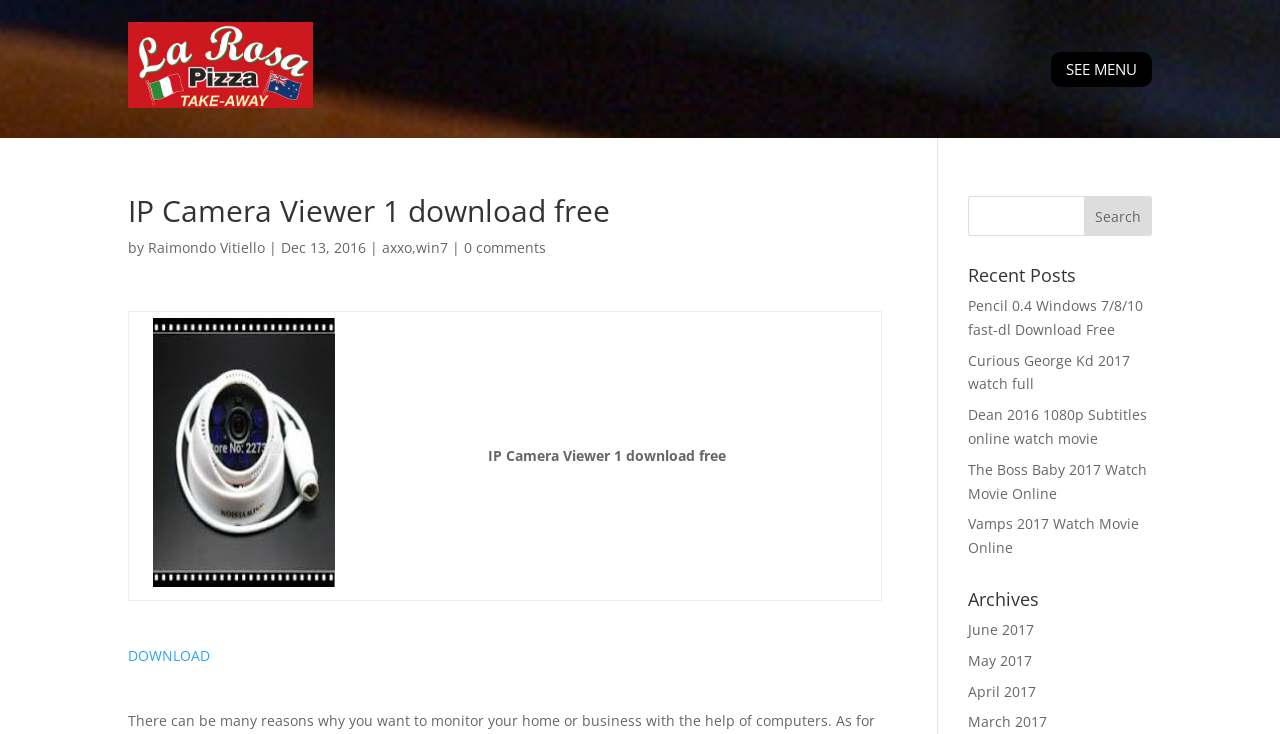Please determine the bounding box coordinates of the element's region to click for the following instruction: "See the menu".

[0.821, 0.071, 0.9, 0.119]